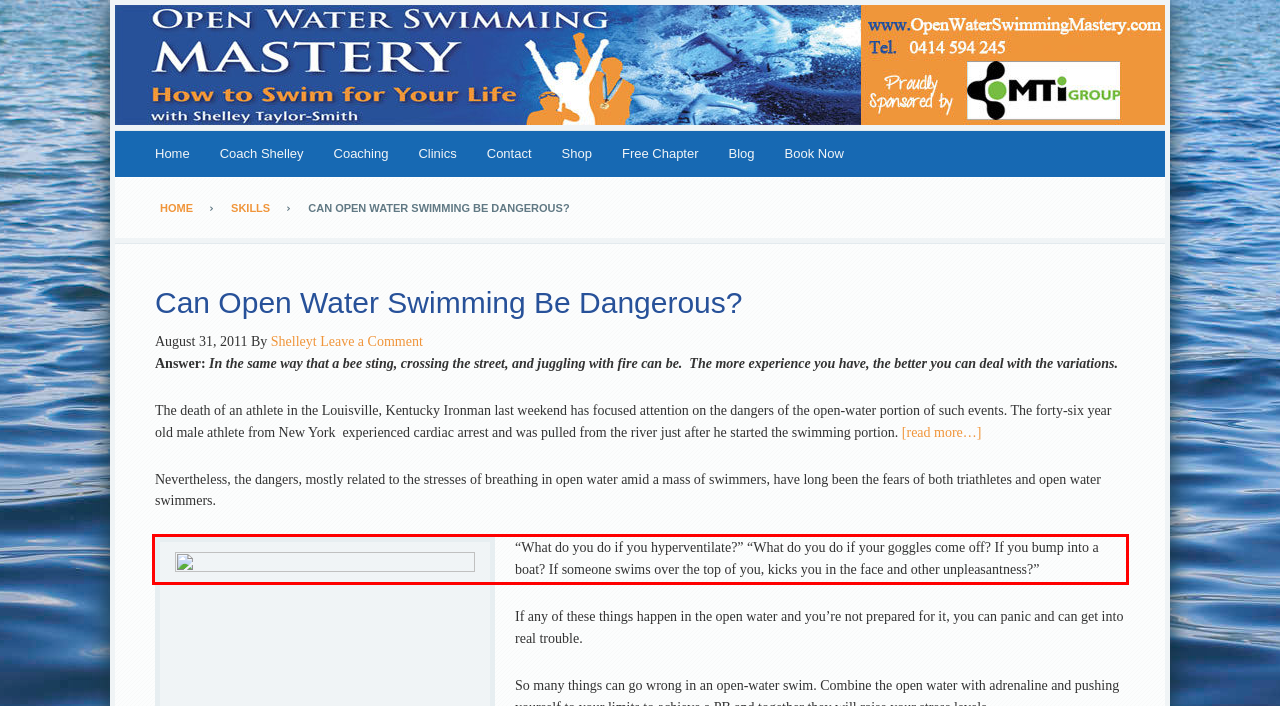You have a webpage screenshot with a red rectangle surrounding a UI element. Extract the text content from within this red bounding box.

“What do you do if you hyperventilate?” “What do you do if your goggles come off? If you bump into a boat? If someone swims over the top of you, kicks you in the face and other unpleasantness?”